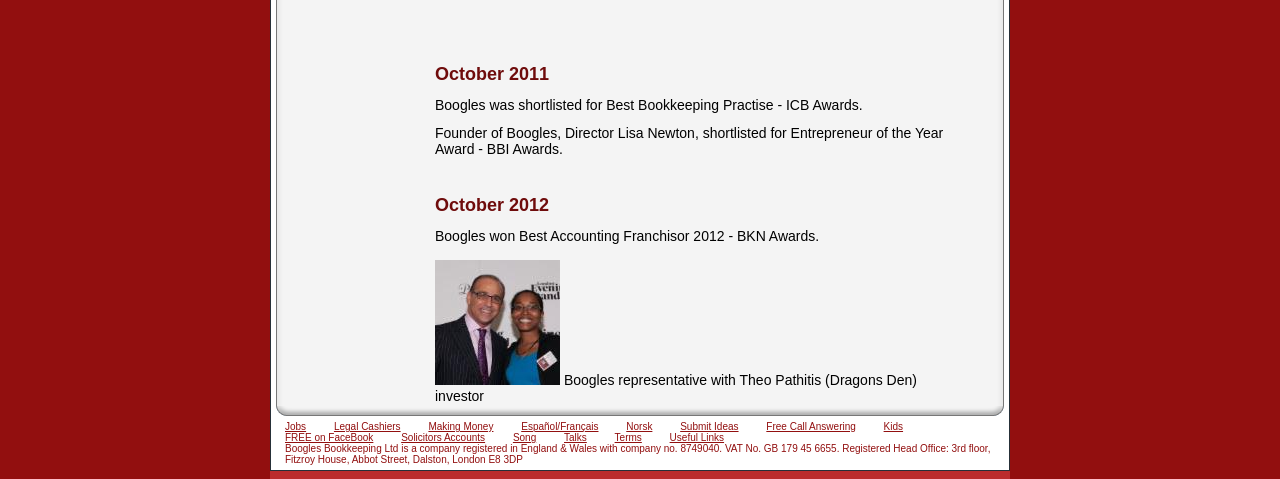Please identify the coordinates of the bounding box for the clickable region that will accomplish this instruction: "Click on Submit Ideas".

[0.531, 0.879, 0.577, 0.902]